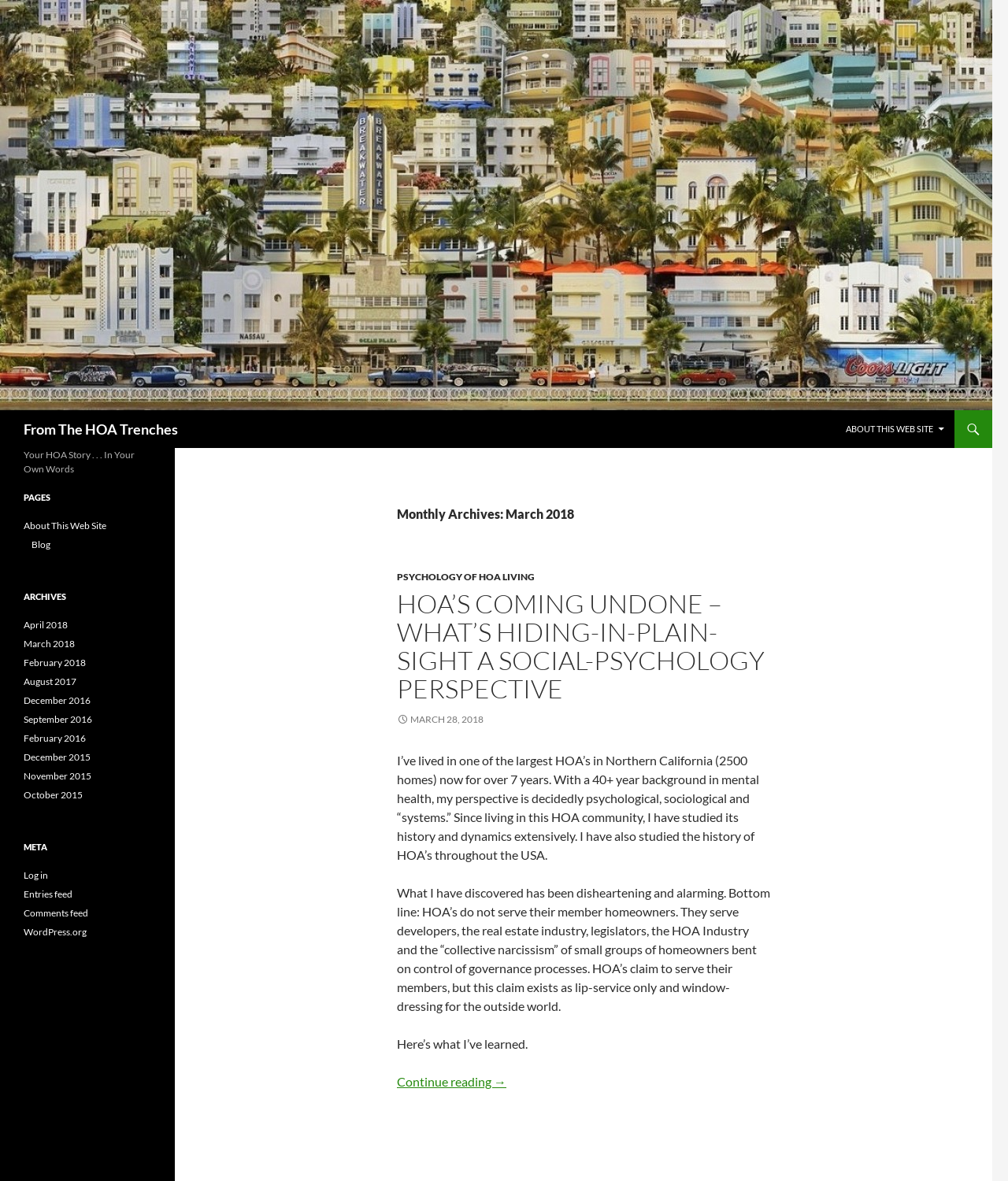Extract the main heading text from the webpage.

From The HOA Trenches